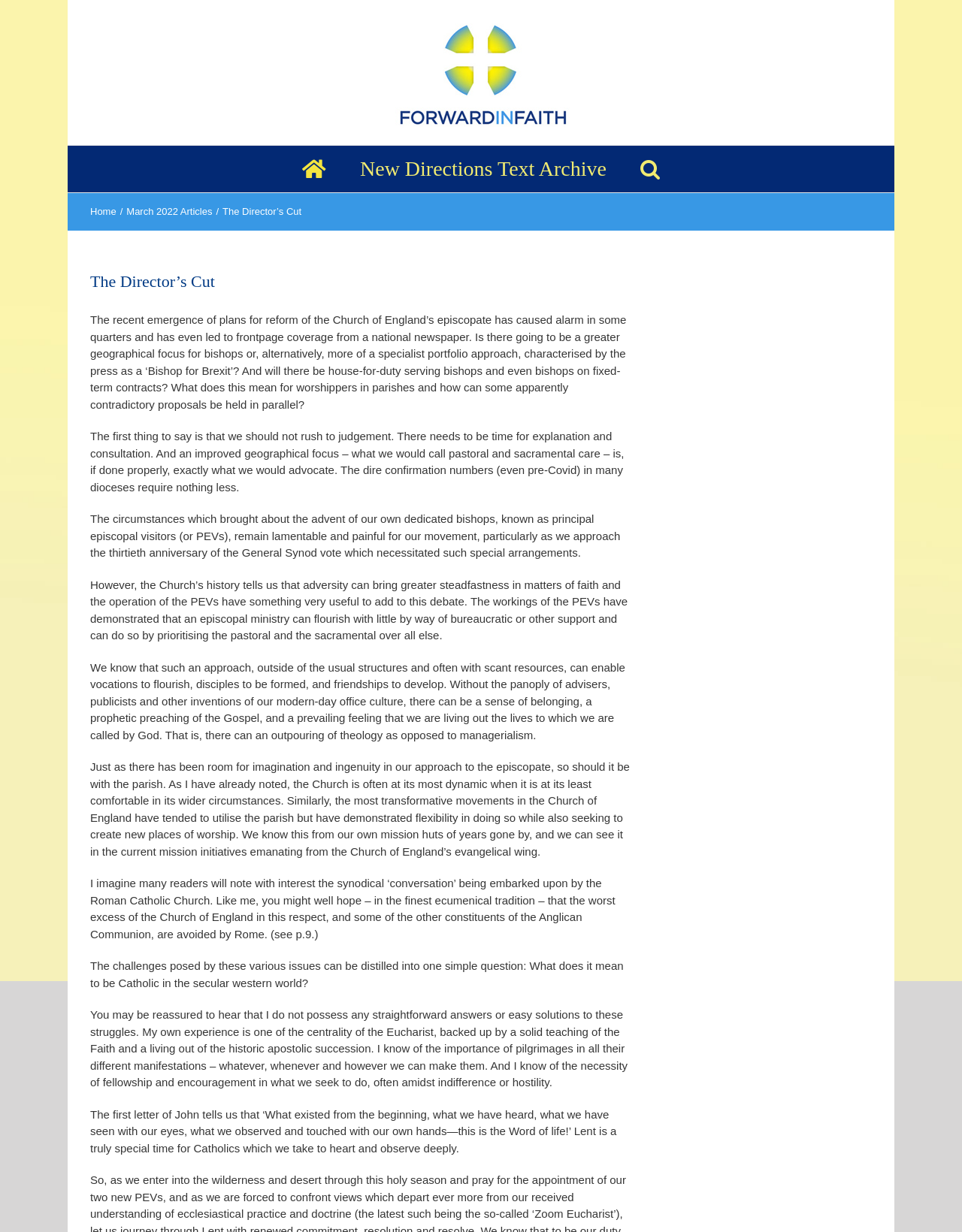Can you find and provide the main heading text of this webpage?

The Director’s Cut